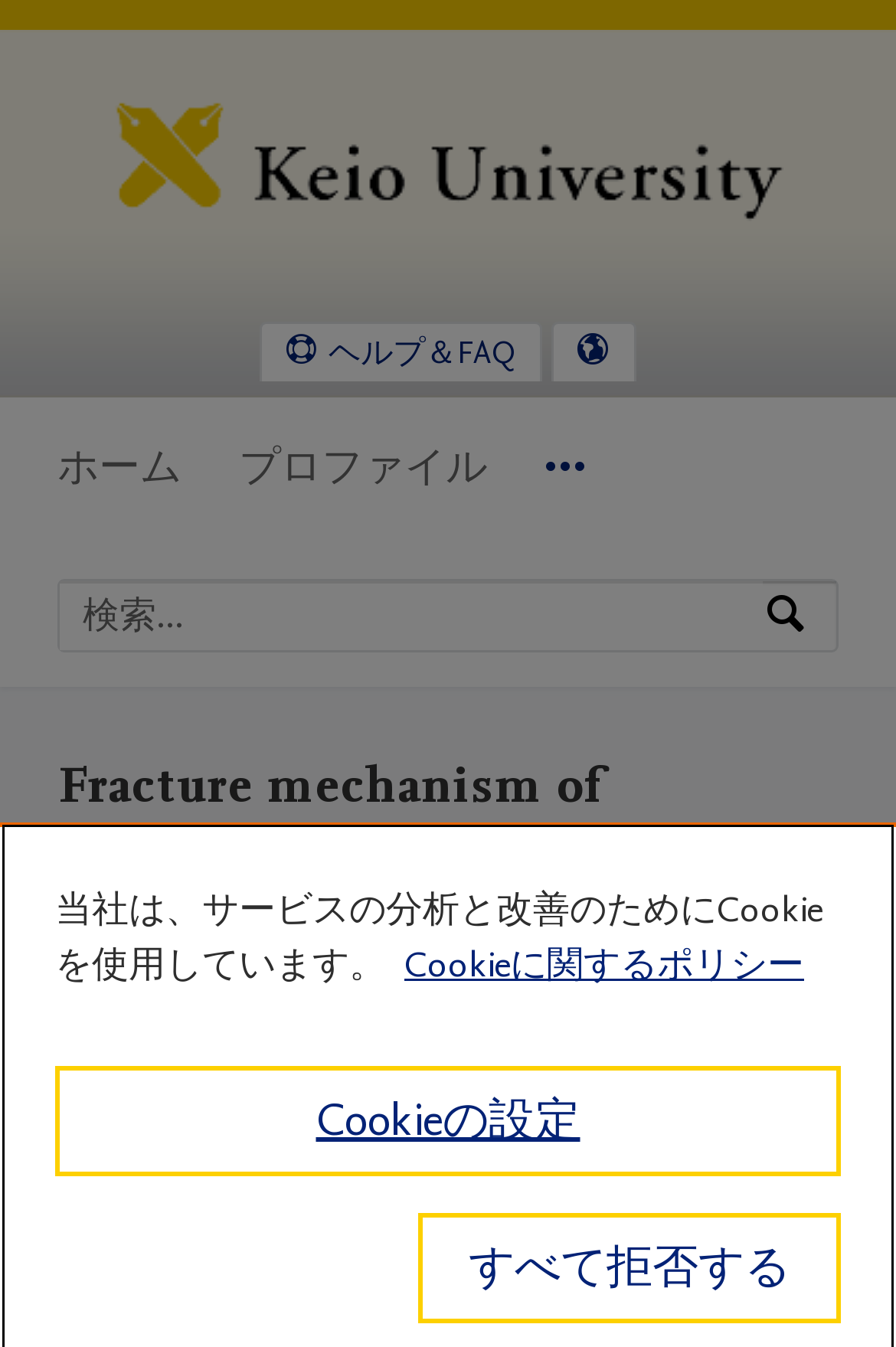What type of research is being presented on the webpage?
Can you offer a detailed and complete answer to this question?

The webpage has a section with the heading 'Fracture mechanism of ferritic ductile cast iron in extremely low cycle fatigue' and a subheading '研究成果', which translates to 'Research Results'. Within this section, there is a text 'Article', which suggests that the research being presented is in the form of an article.